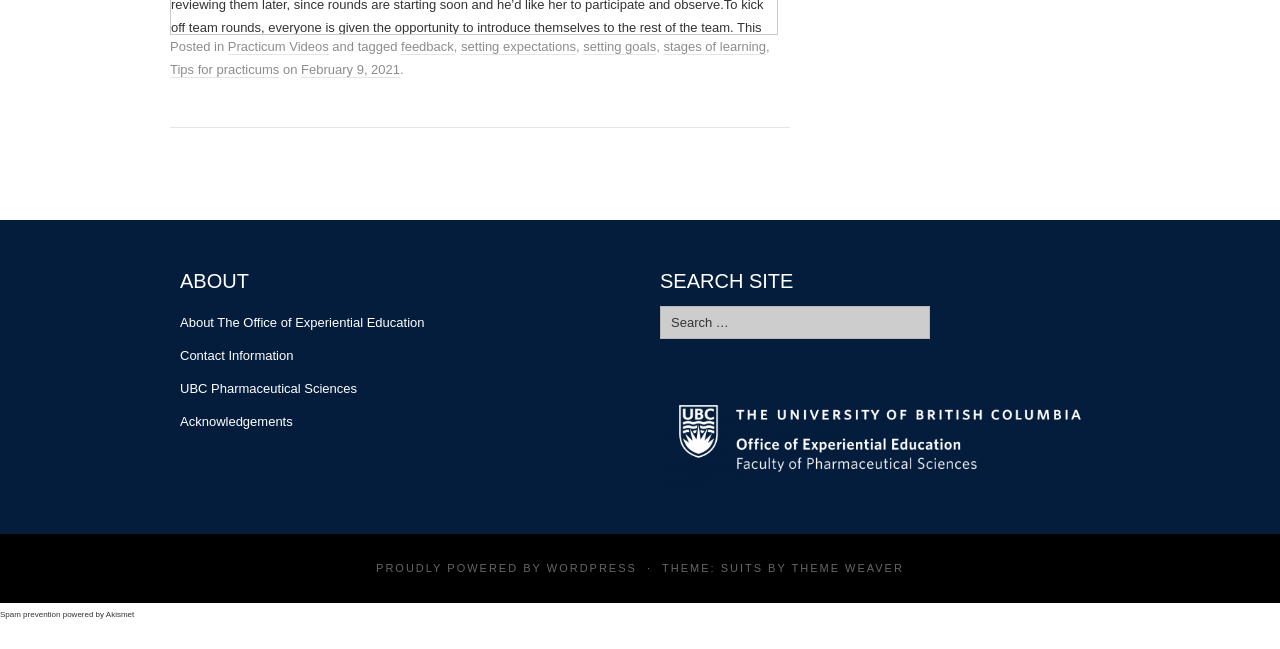Determine the bounding box coordinates for the UI element with the following description: "February 9, 2021". The coordinates should be four float numbers between 0 and 1, represented as [left, top, right, bottom].

[0.235, 0.095, 0.313, 0.12]